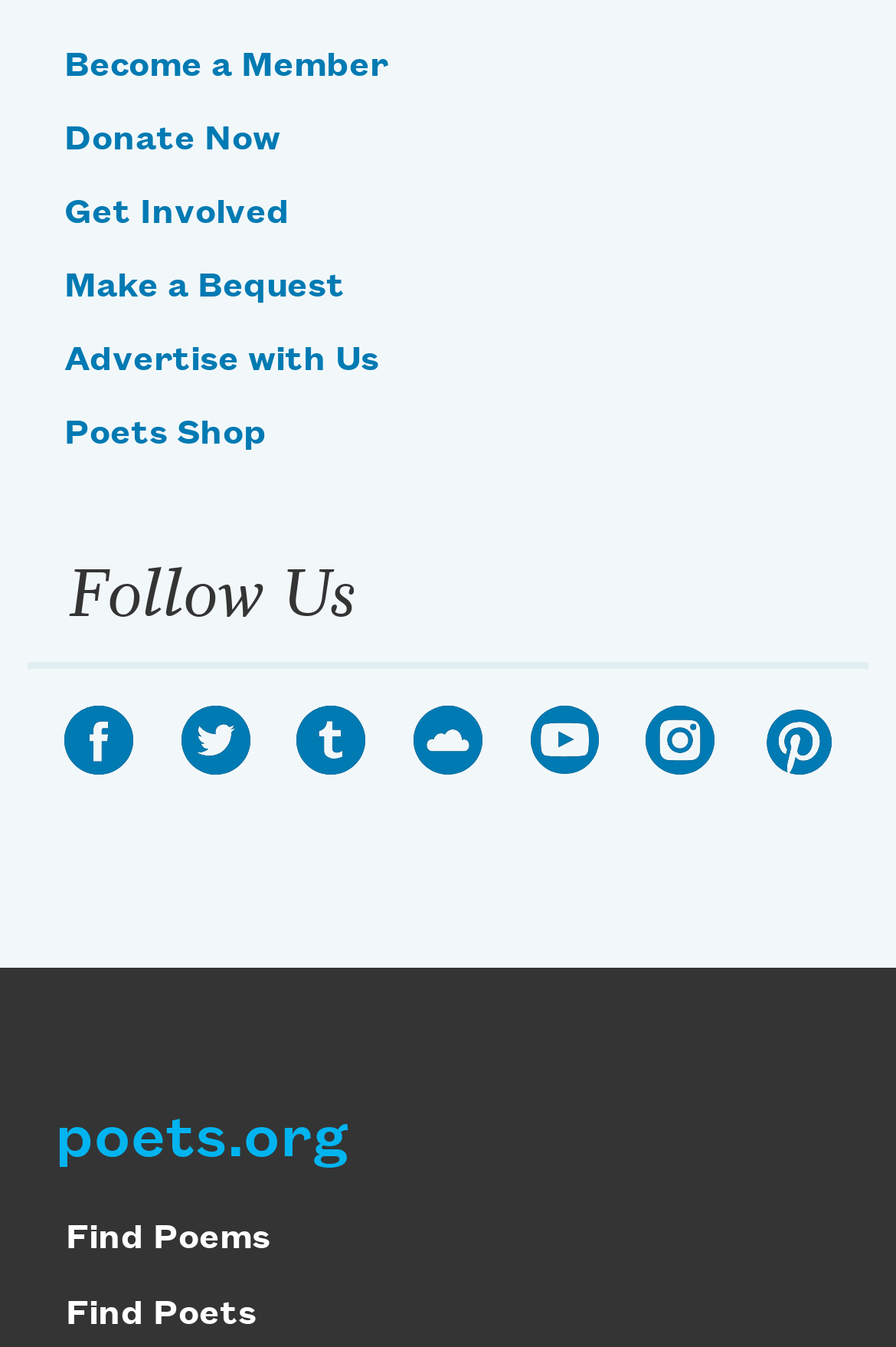How many main navigation links are there?
Refer to the image and provide a one-word or short phrase answer.

6